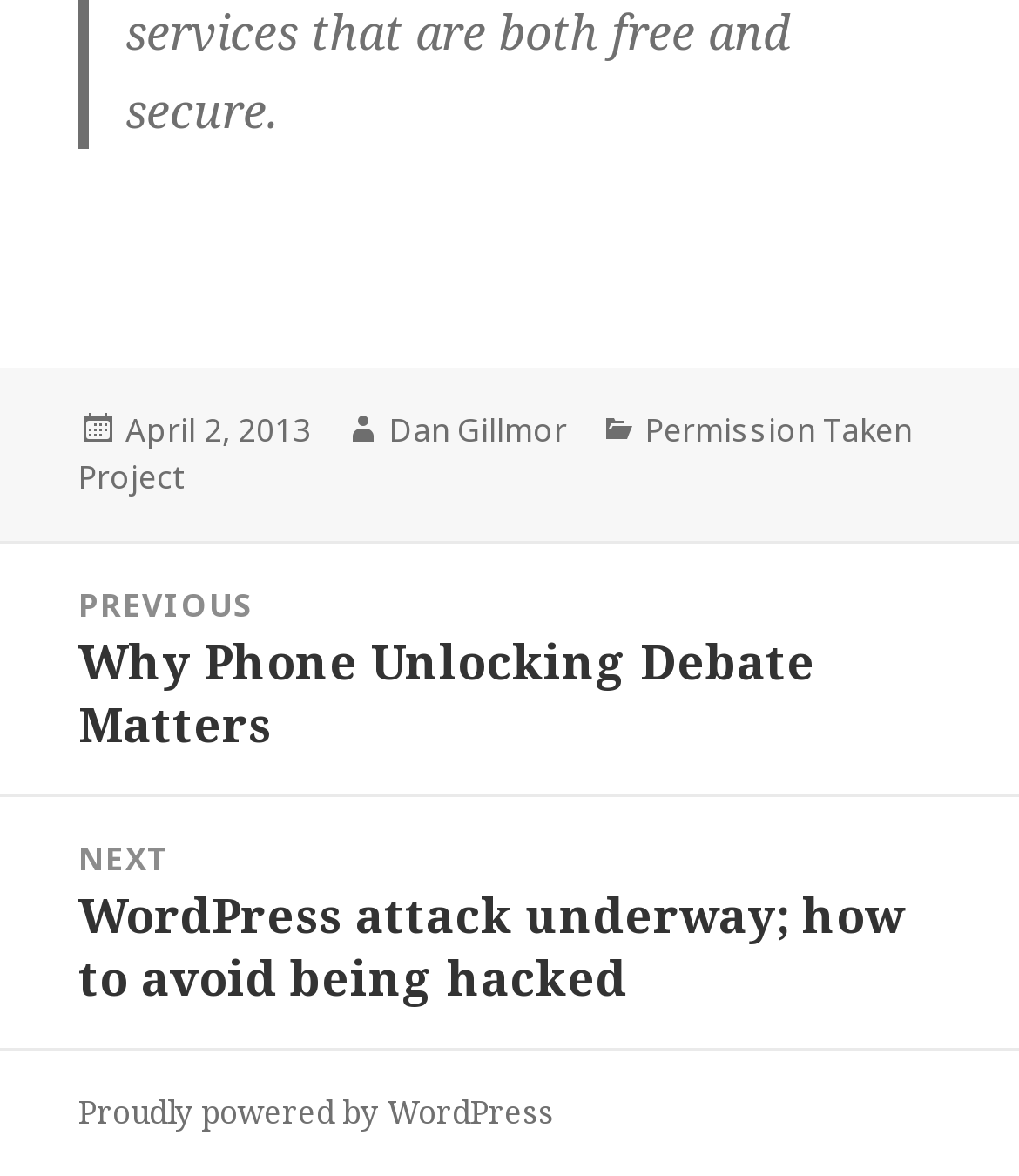What is the category of the post?
Answer the question with just one word or phrase using the image.

Permission Taken Project